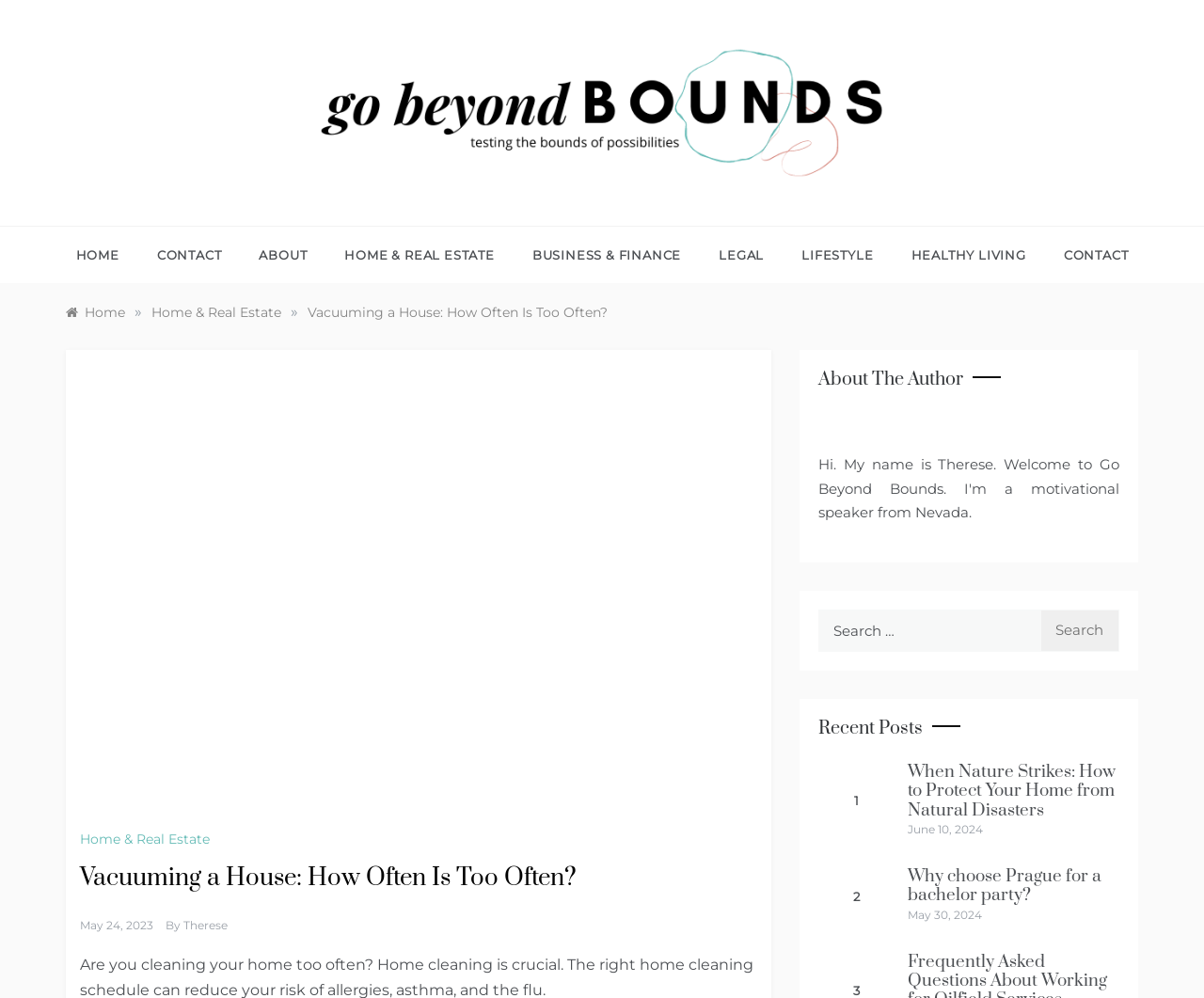Could you indicate the bounding box coordinates of the region to click in order to complete this instruction: "Check the 'CONTACT' page".

[0.115, 0.227, 0.2, 0.284]